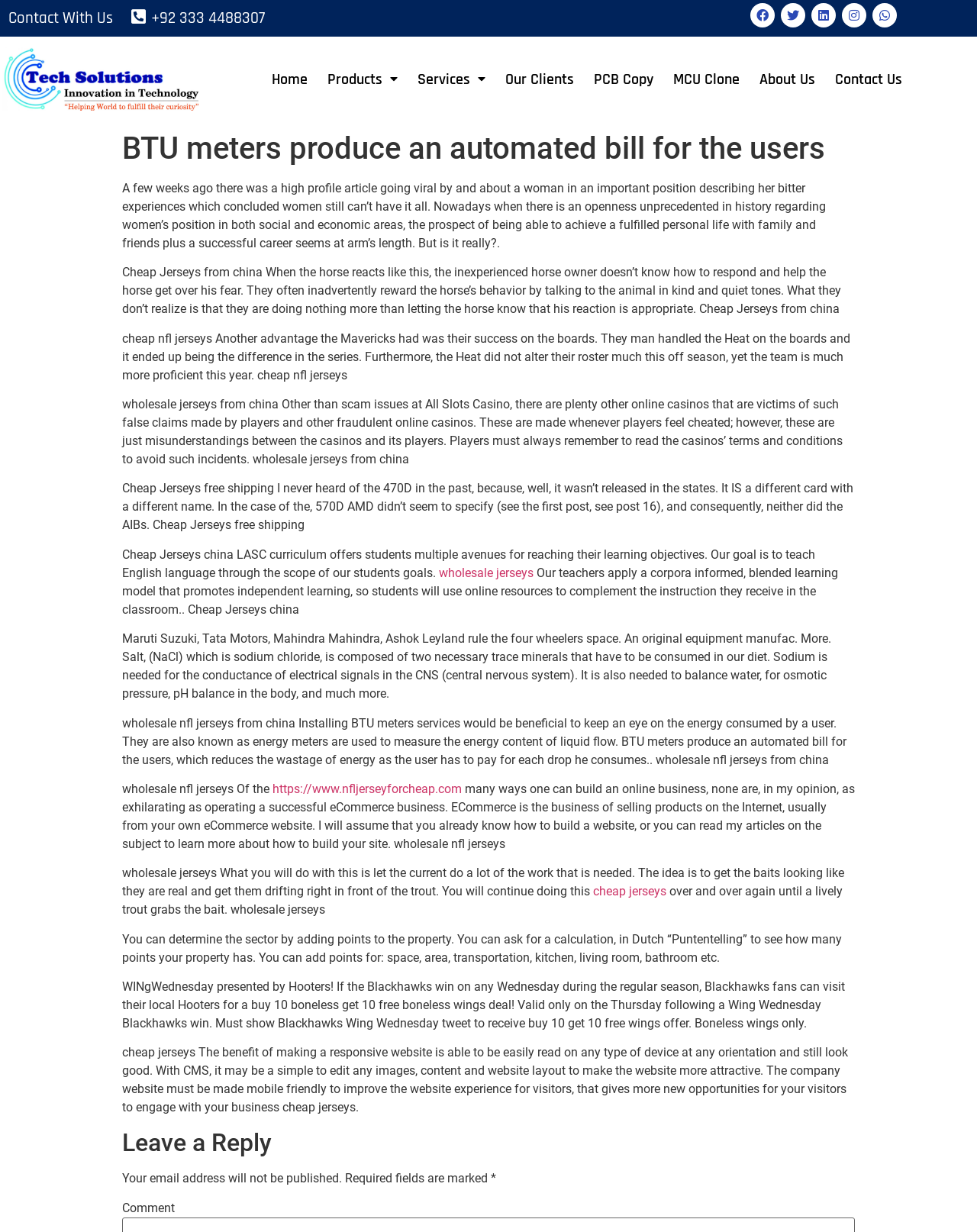Determine the bounding box coordinates for the clickable element required to fulfill the instruction: "Open Whatsapp". Provide the coordinates as four float numbers between 0 and 1, i.e., [left, top, right, bottom].

[0.893, 0.002, 0.918, 0.022]